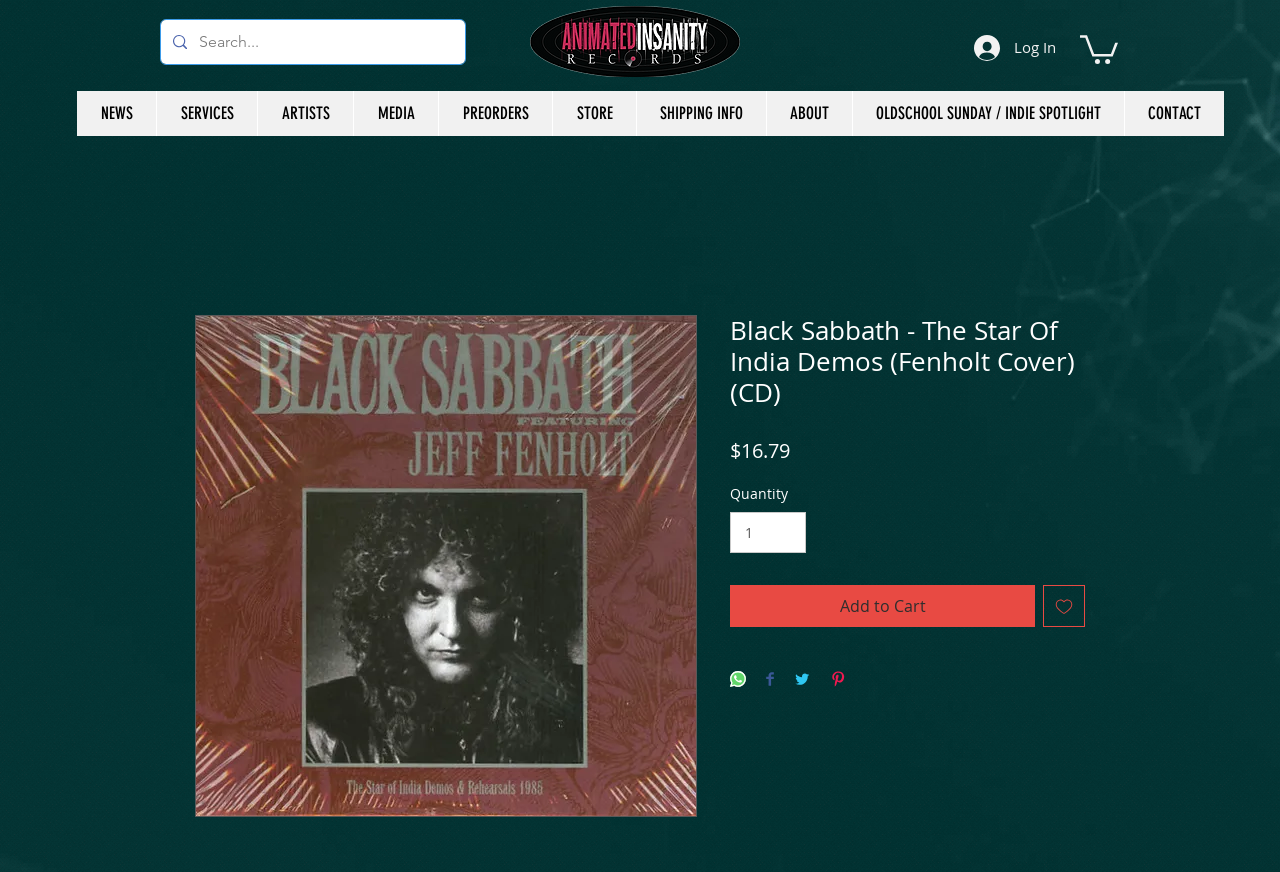Can you extract the headline from the webpage for me?

Black Sabbath - The Star Of India Demos (Fenholt Cover) (CD)